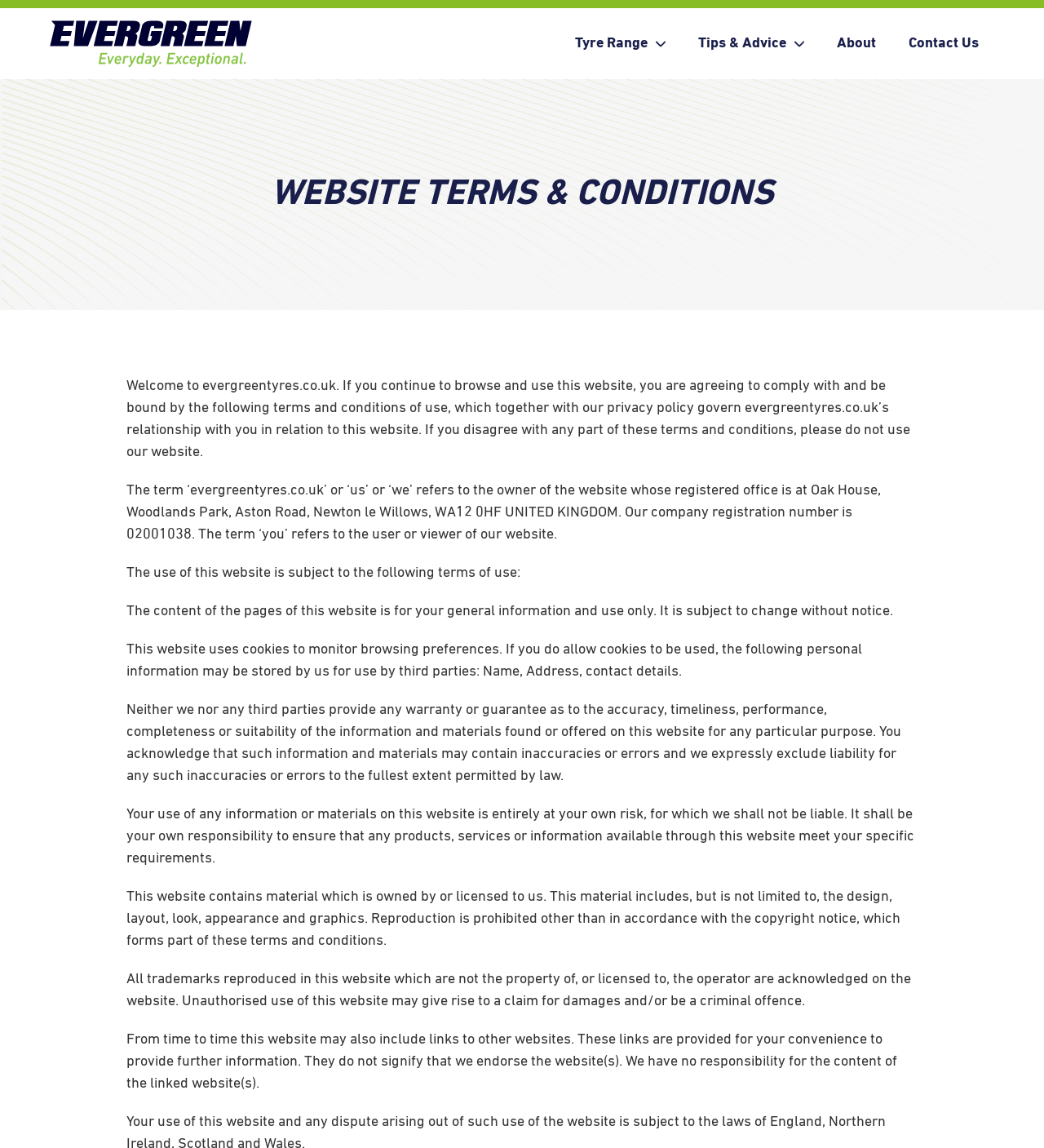Please identify the bounding box coordinates of the clickable area that will fulfill the following instruction: "Click the Evergreen Tyres logo". The coordinates should be in the format of four float numbers between 0 and 1, i.e., [left, top, right, bottom].

[0.047, 0.017, 0.242, 0.059]